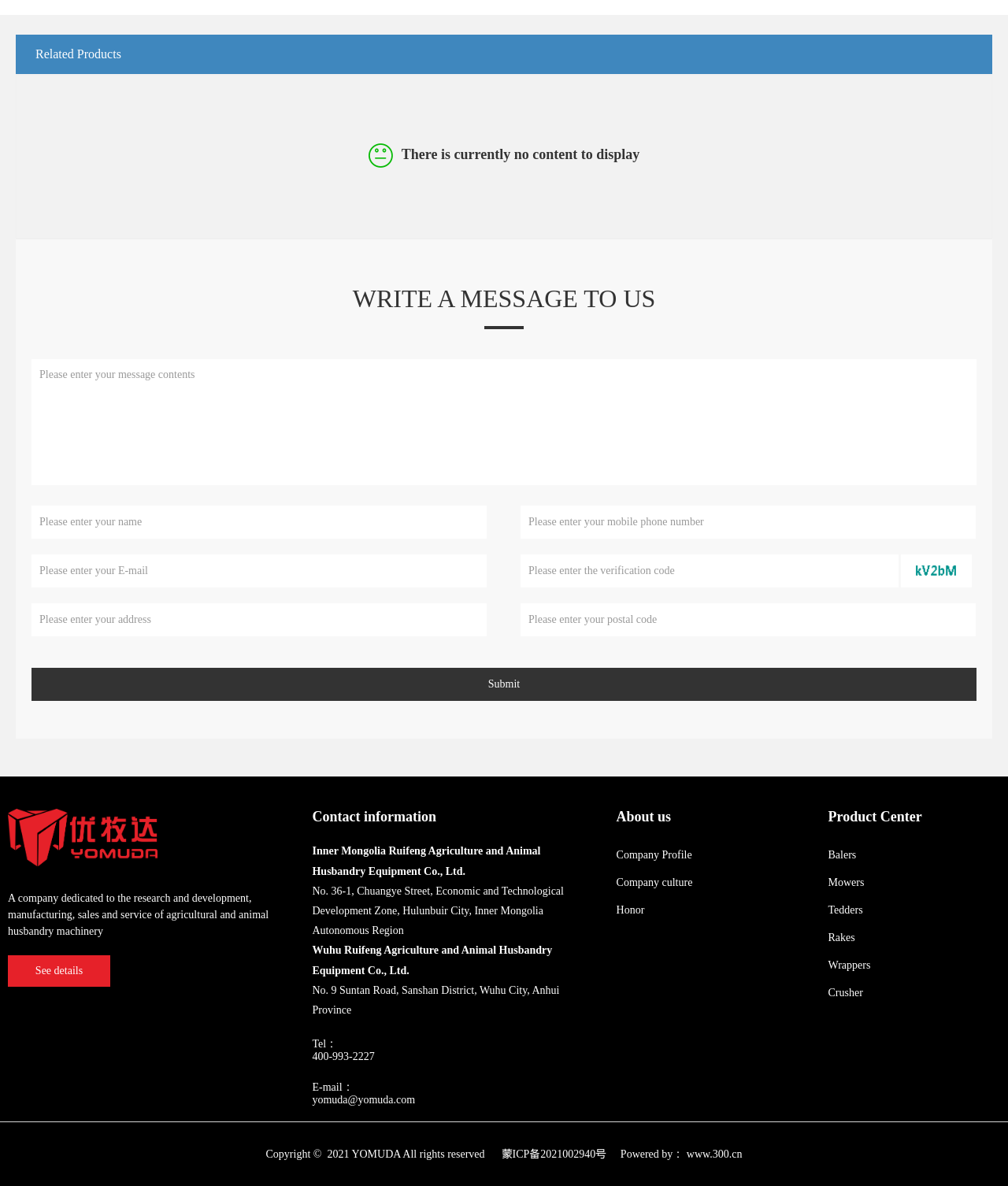Determine the bounding box coordinates for the area that needs to be clicked to fulfill this task: "Submit". The coordinates must be given as four float numbers between 0 and 1, i.e., [left, top, right, bottom].

[0.031, 0.563, 0.969, 0.591]